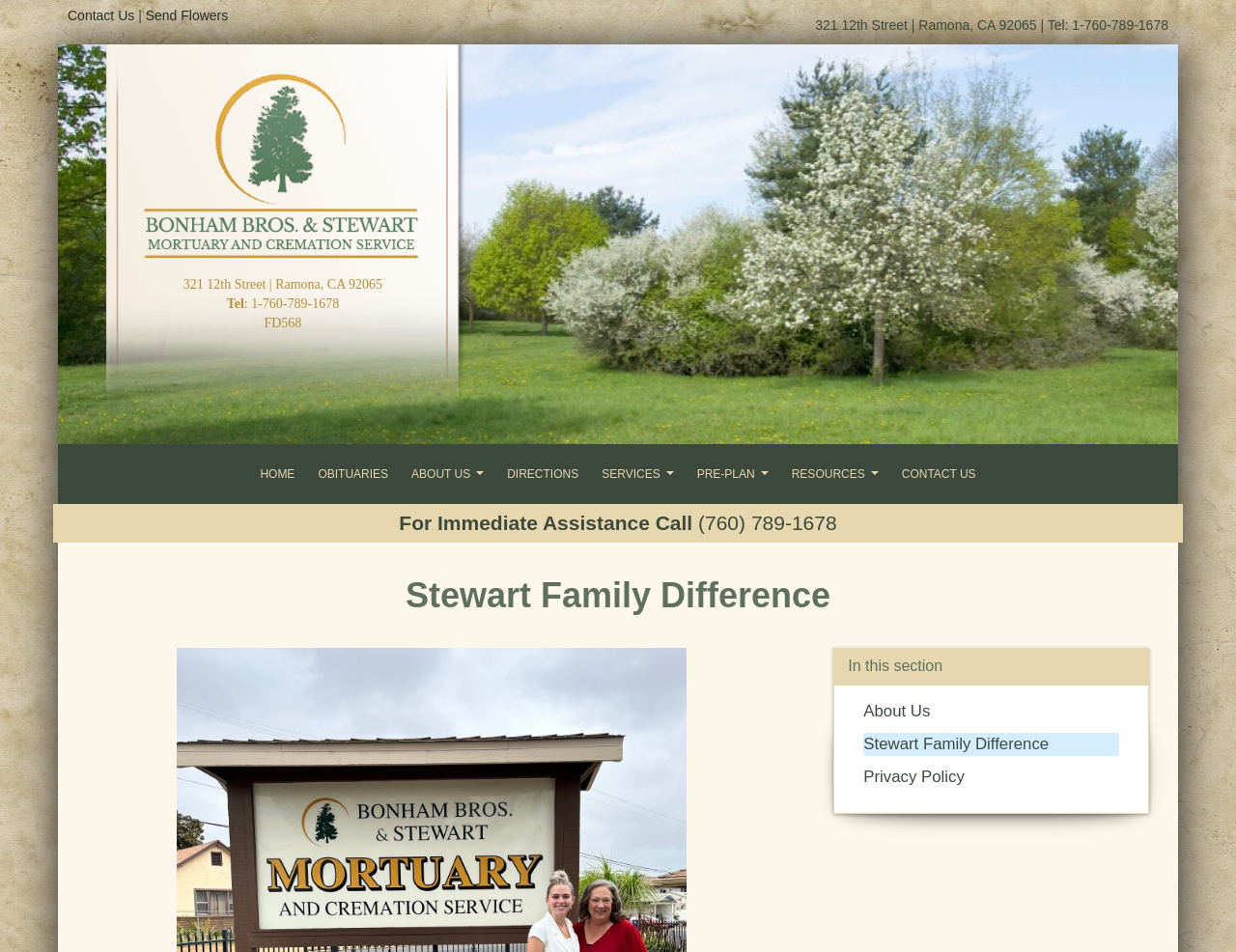Calculate the bounding box coordinates for the UI element based on the following description: "Pre-Plan...". Ensure the coordinates are four float numbers between 0 and 1, i.e., [left, top, right, bottom].

[0.554, 0.468, 0.631, 0.529]